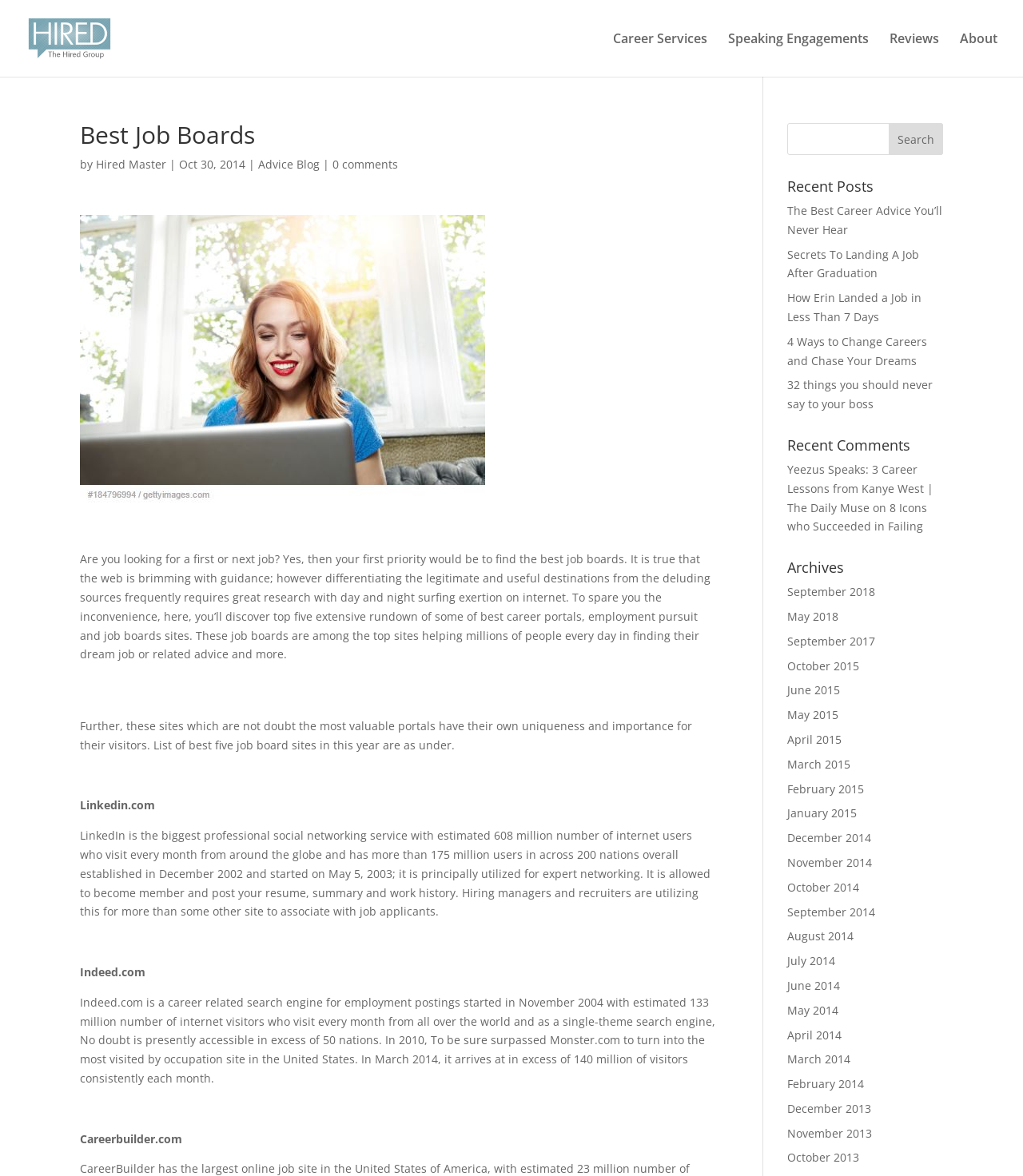Offer an extensive depiction of the webpage and its key elements.

This webpage is about job boards and career advice. At the top, there is a header section with a logo and a navigation menu consisting of five links: "Career Services", "Speaking Engagements", "Reviews", and "About". Below the header, there is a main heading "Best Job Boards" followed by a subheading "by Hired Master" and a date "Oct 30, 2014". 

On the left side of the page, there is a large block of text that discusses the importance of finding the best job boards and provides a list of top five job board sites, including LinkedIn, Indeed, and Careerbuilder. Each job board is described in detail, including its features and benefits.

On the right side of the page, there is a search bar with a "Search" button. Below the search bar, there are three sections: "Recent Posts", "Recent Comments", and "Archives". The "Recent Posts" section lists five links to recent articles, including "The Best Career Advice You’ll Never Hear" and "4 Ways to Change Careers and Chase Your Dreams". The "Recent Comments" section lists two links to comments, including "Yeezus Speaks: 3 Career Lessons from Kanye West" and "8 Icons who Succeeded in Failing". The "Archives" section lists 18 links to monthly archives, ranging from September 2018 to December 2013.

There are also several images on the page, including a logo image at the top and a large image below the main heading.